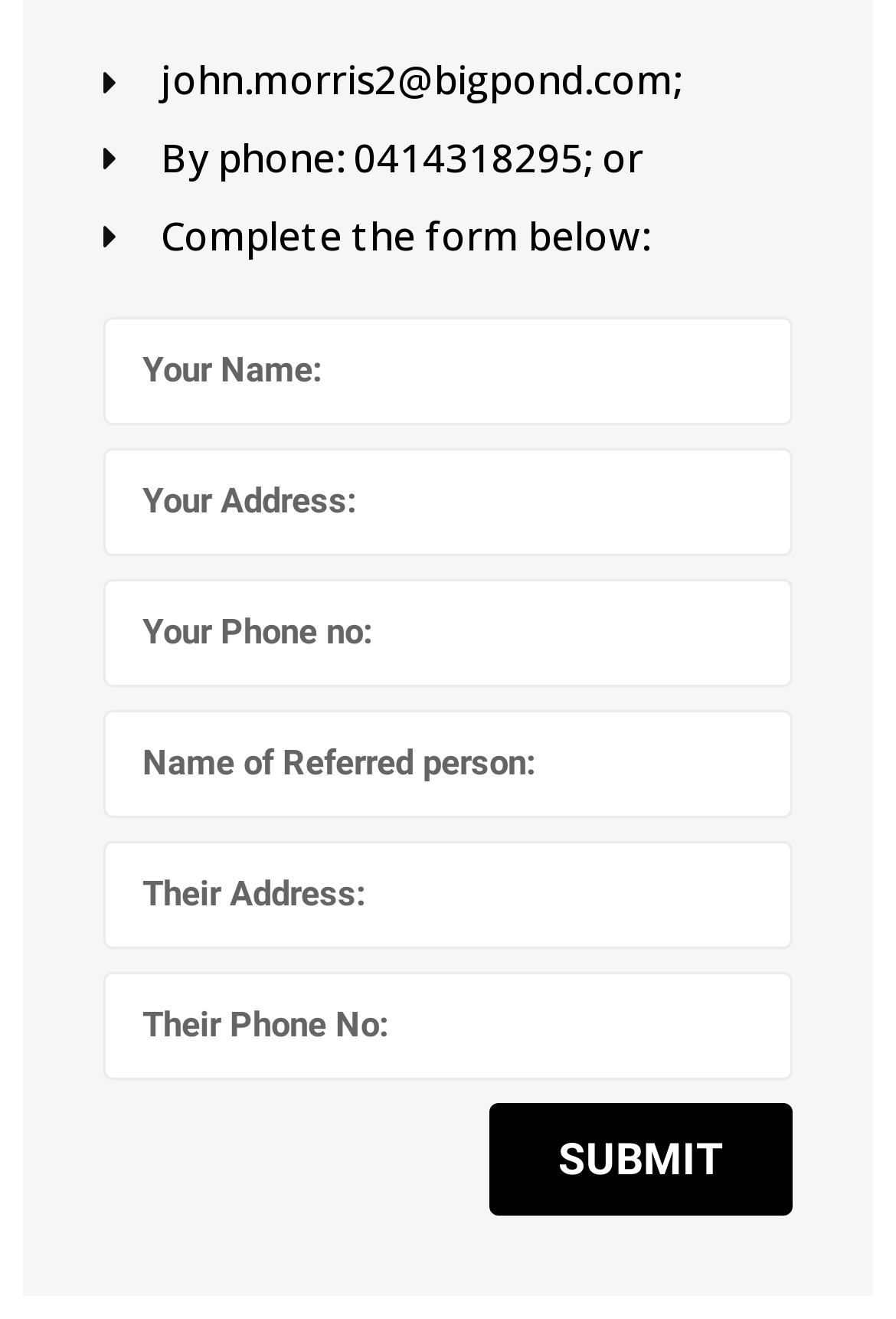Using the provided element description: "john.morris2@bigpond.com;", determine the bounding box coordinates of the corresponding UI element in the screenshot.

[0.115, 0.037, 0.885, 0.087]